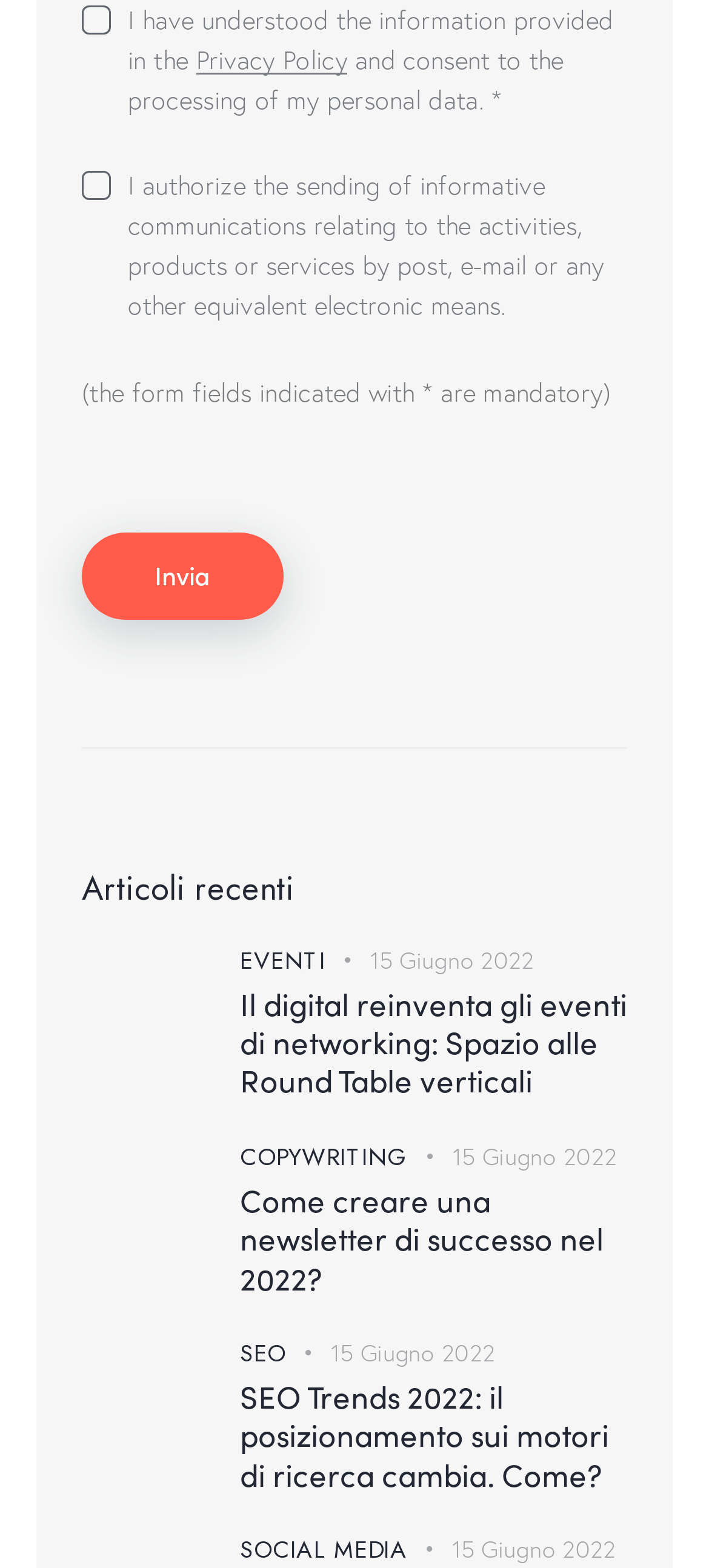Determine the bounding box coordinates of the target area to click to execute the following instruction: "Check the checkbox to consent to the processing of personal data."

[0.115, 0.001, 0.149, 0.016]